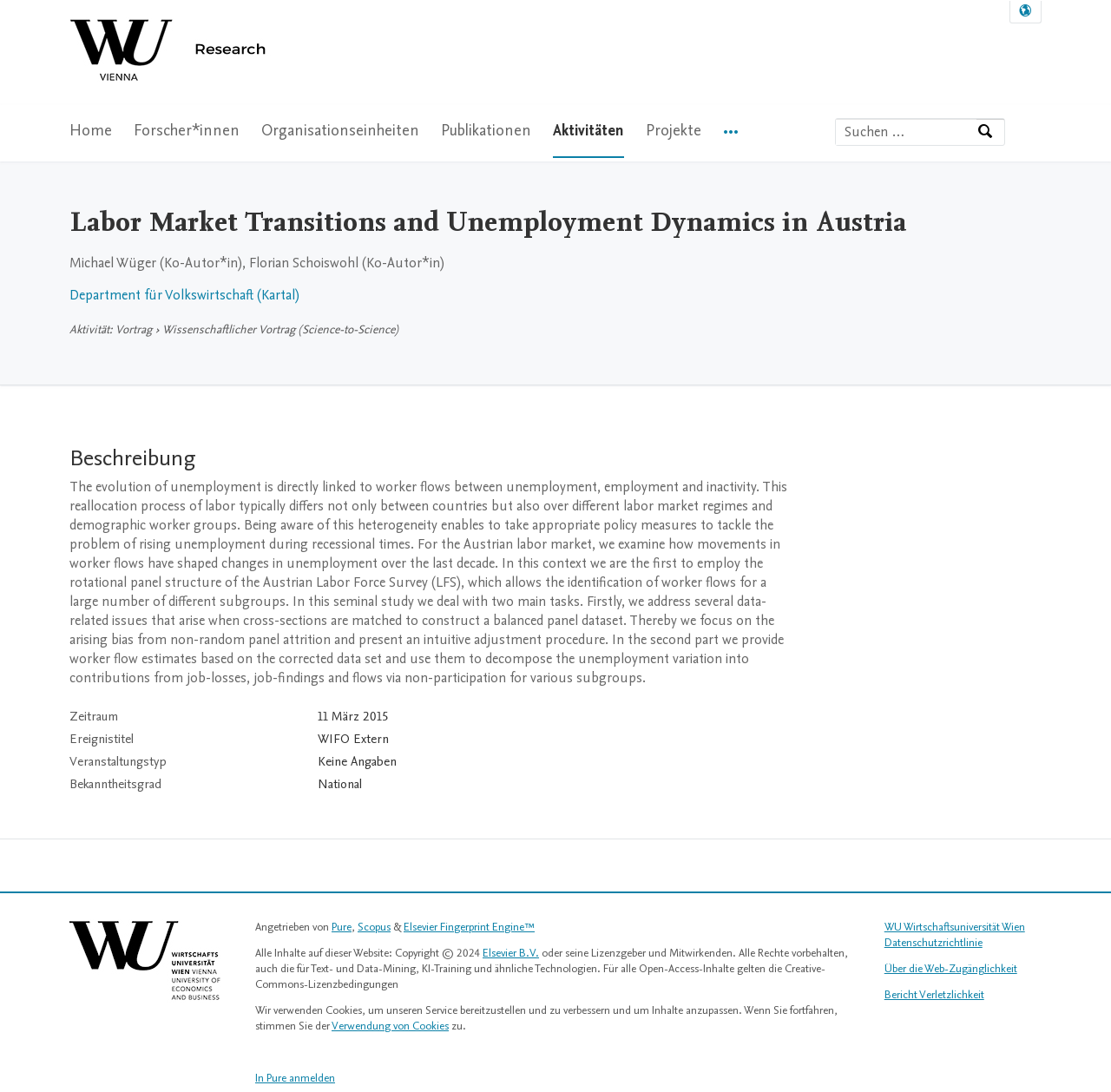Kindly provide the bounding box coordinates of the section you need to click on to fulfill the given instruction: "search for expertise, name, or affiliation".

[0.752, 0.109, 0.879, 0.133]